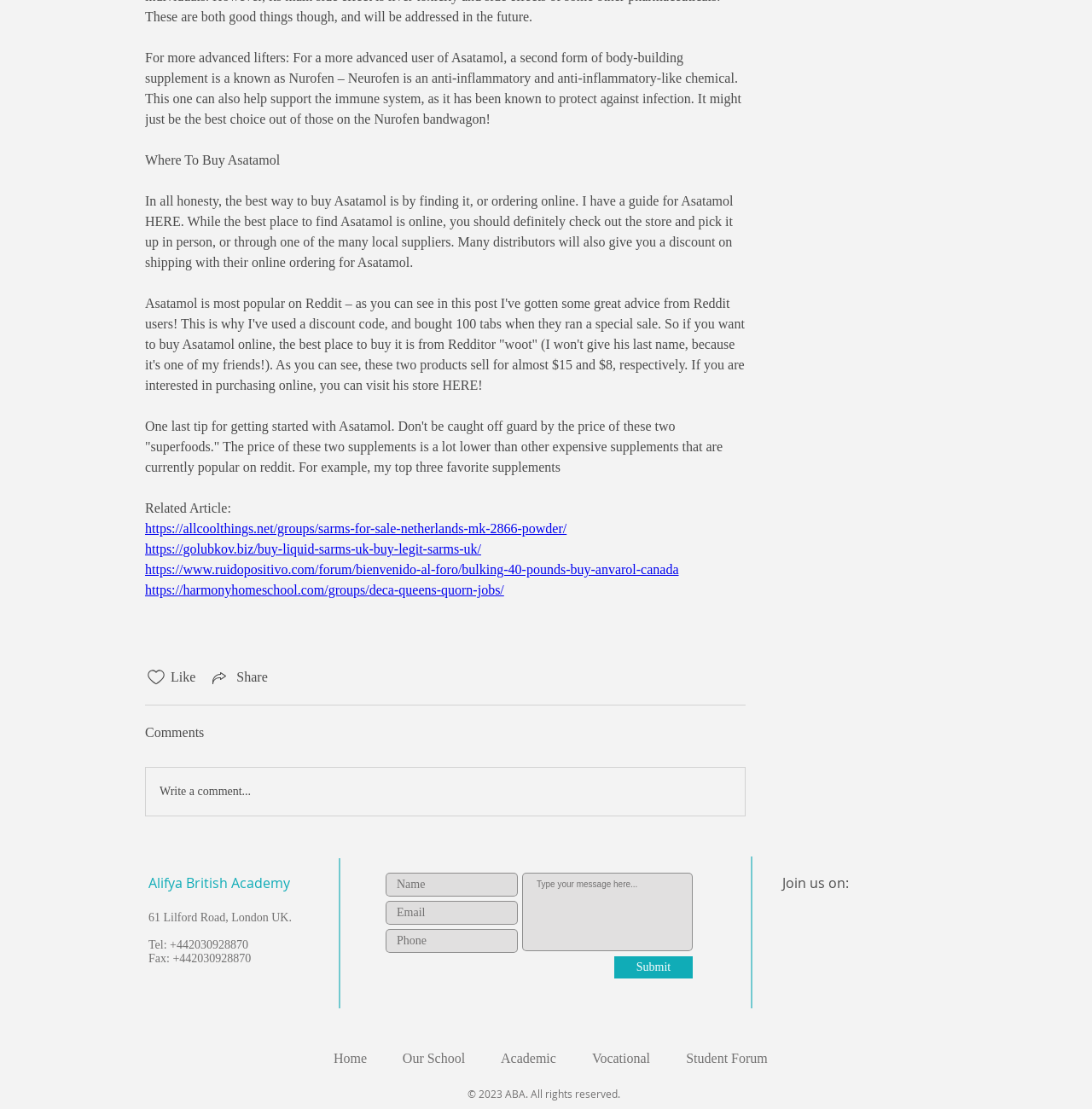Provide a short, one-word or phrase answer to the question below:
What is the name of the academy?

Alifya British Academy